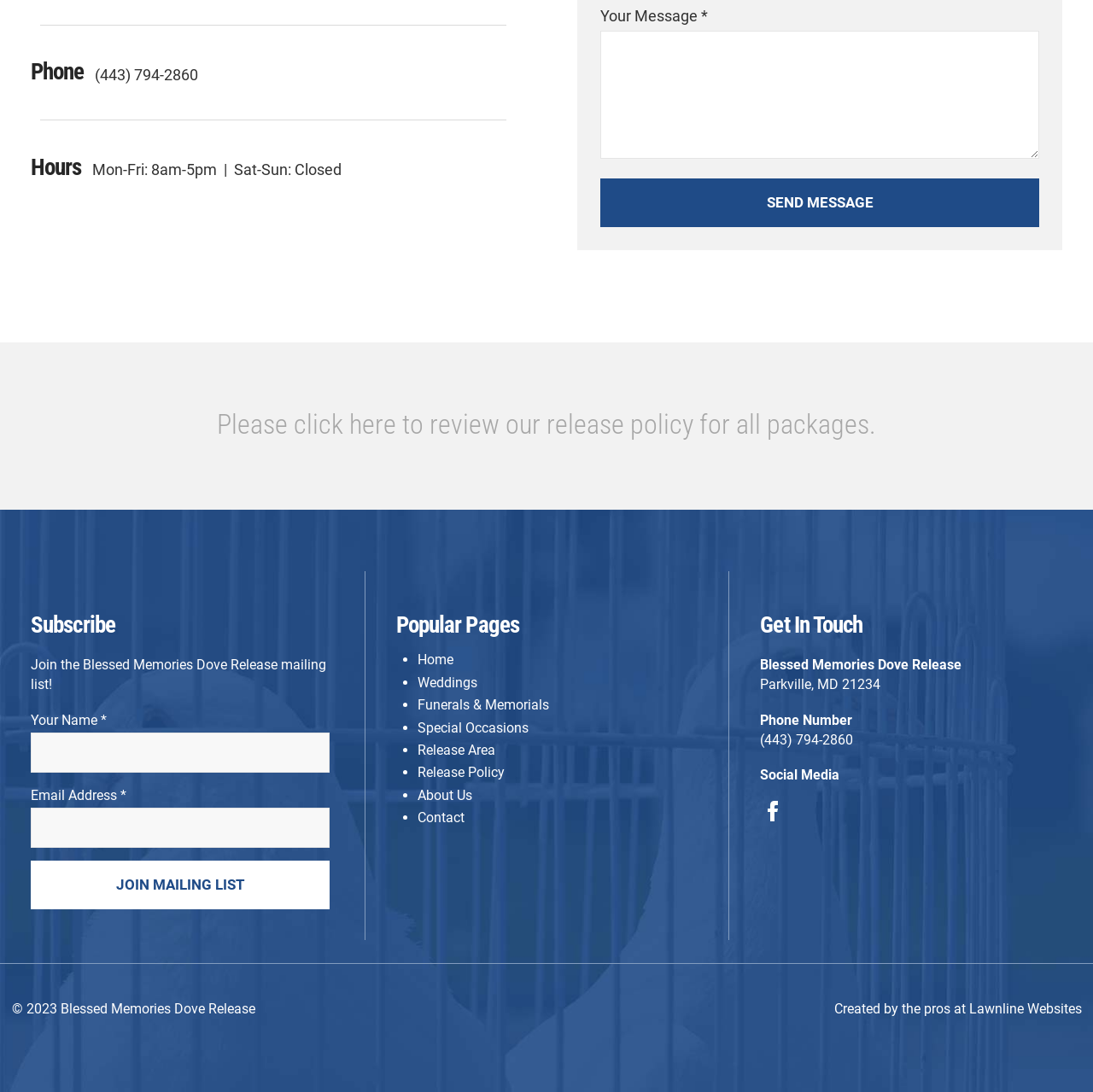Answer briefly with one word or phrase:
What is the link to review the release policy?

Please click here to review our release policy for all packages.